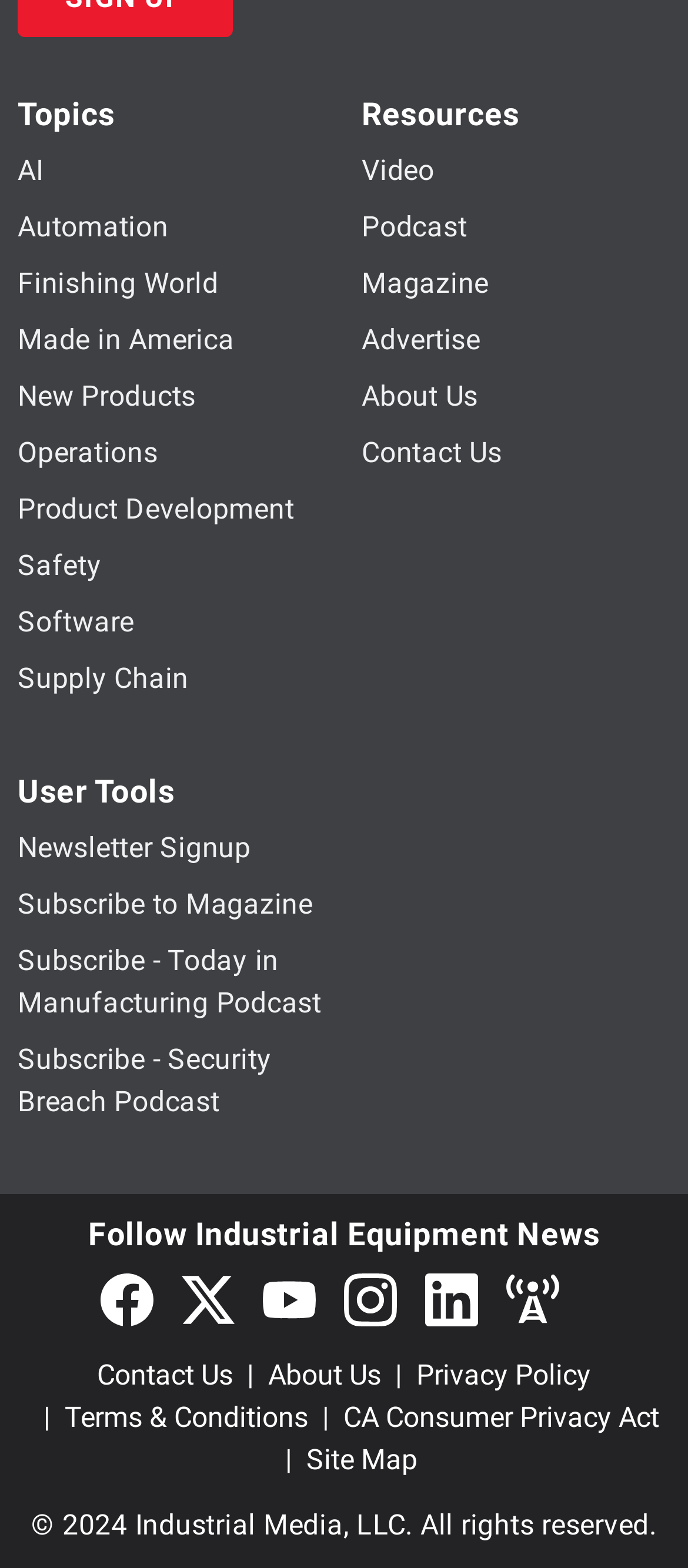What is the last topic listed under 'Topics'?
Please answer the question with a single word or phrase, referencing the image.

Supply Chain